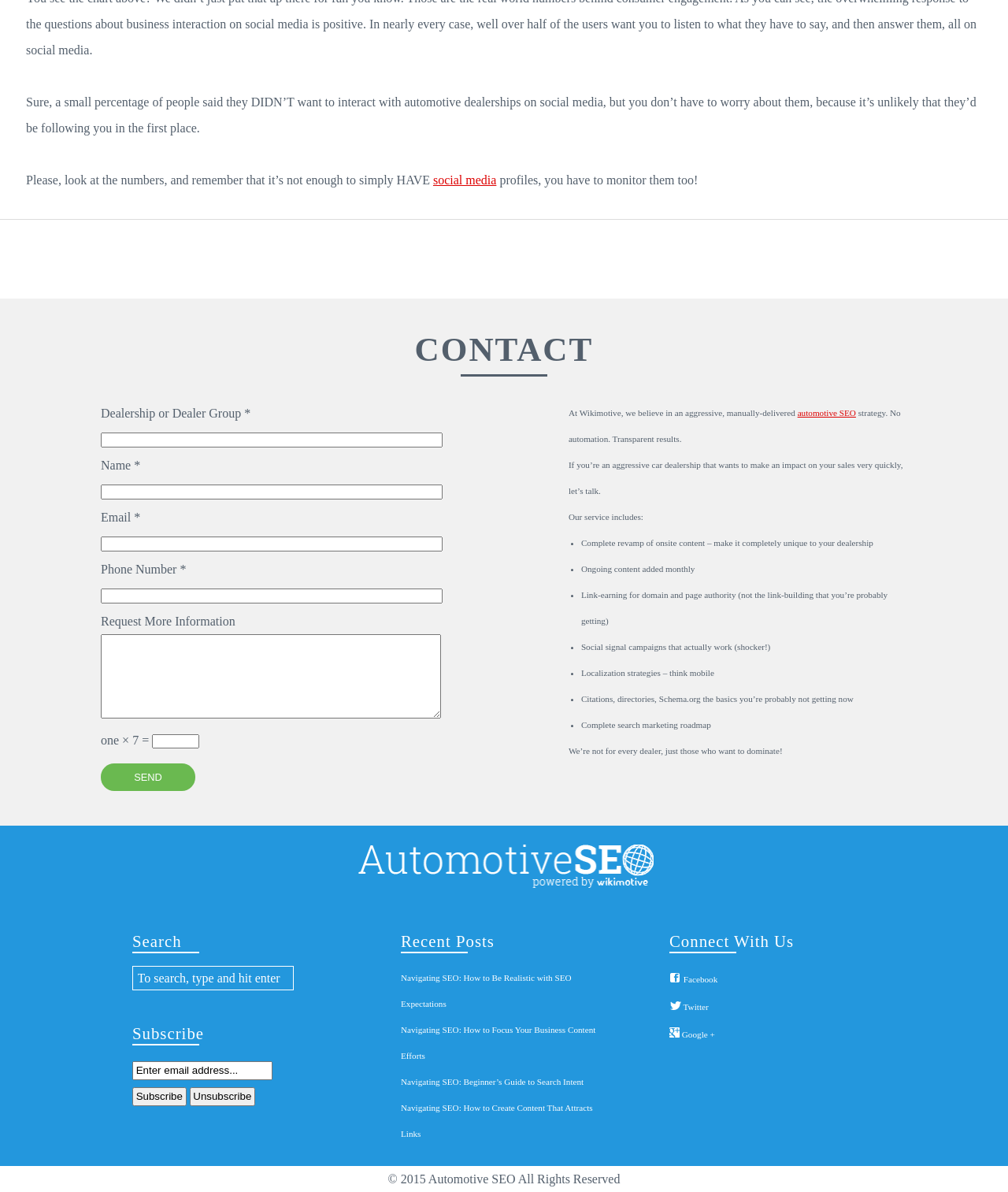Please mark the clickable region by giving the bounding box coordinates needed to complete this instruction: "Click Send".

[0.1, 0.64, 0.194, 0.664]